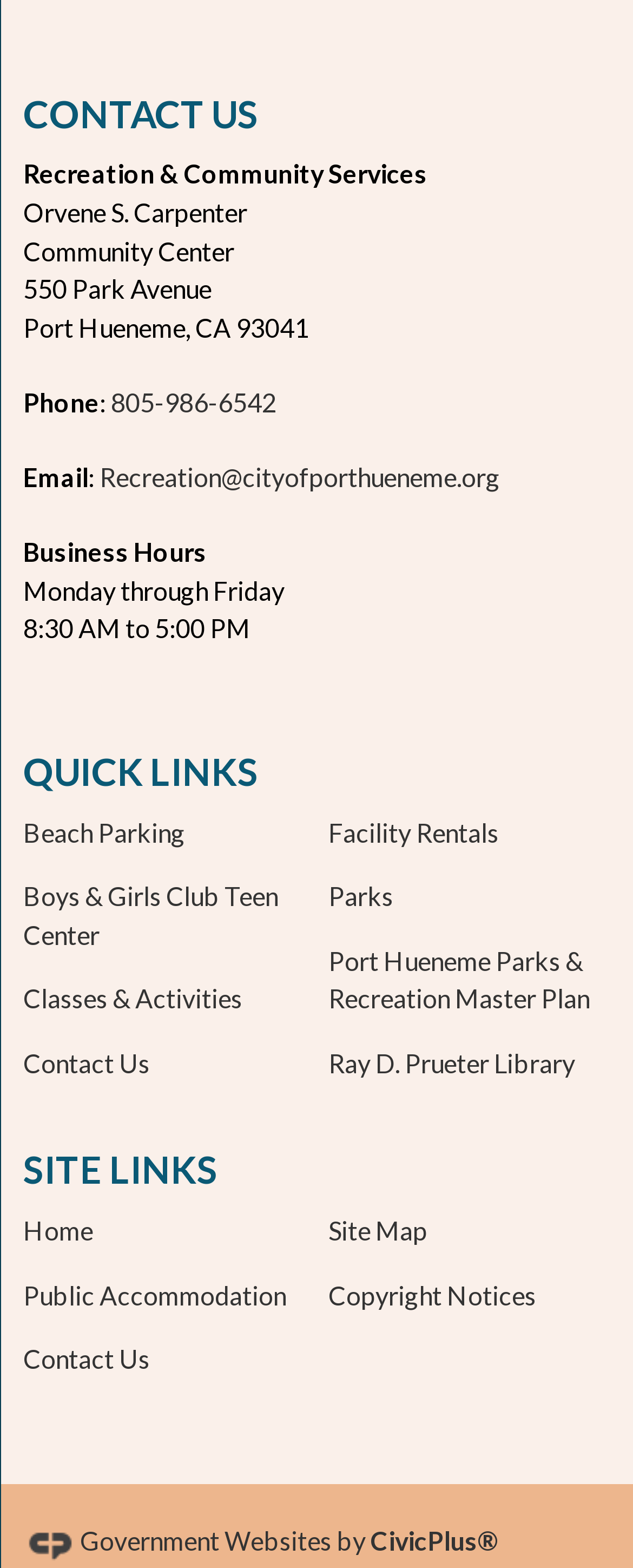Identify the bounding box coordinates of the region that should be clicked to execute the following instruction: "Go to the Home page".

[0.037, 0.775, 0.147, 0.794]